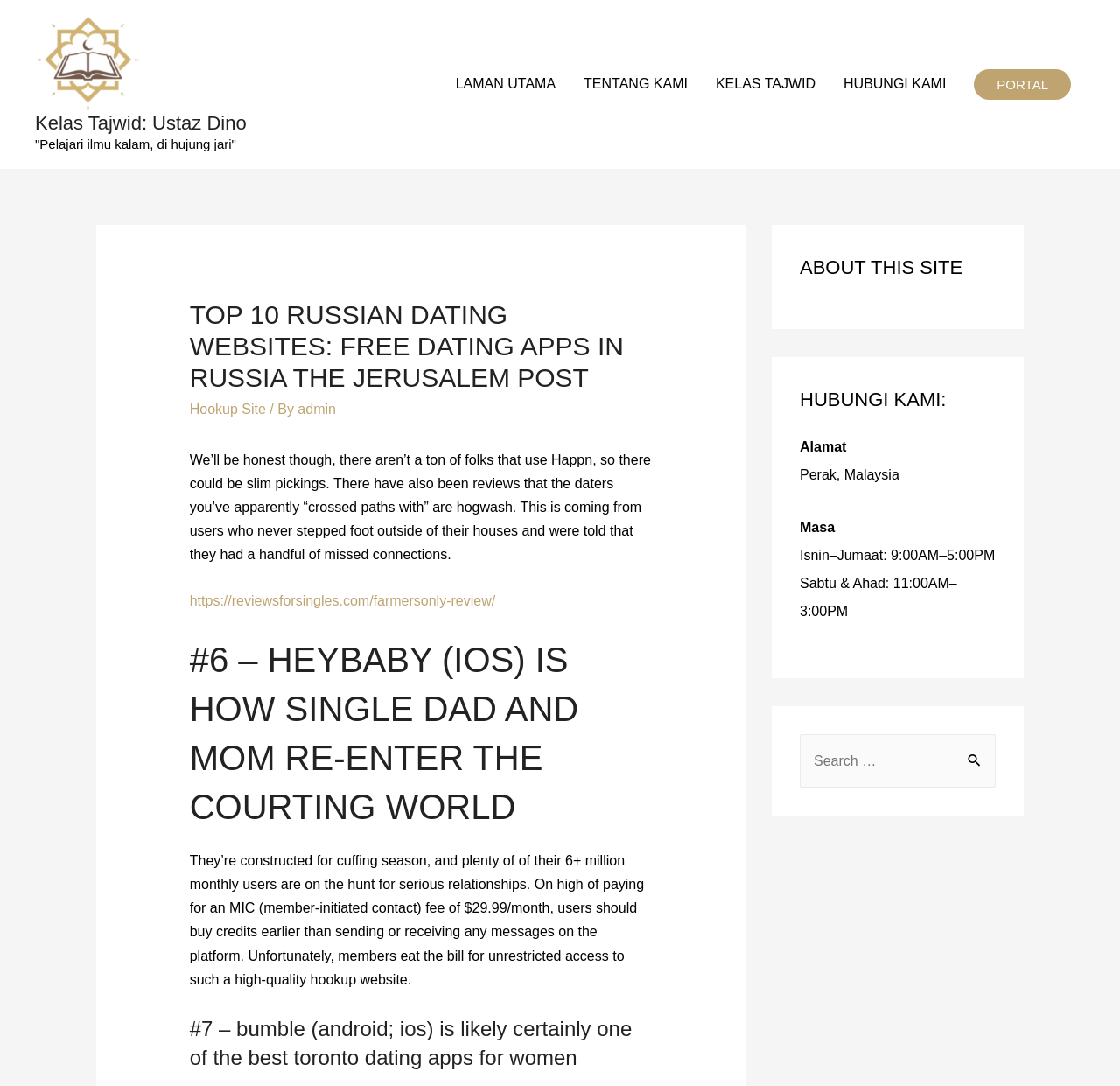Determine the bounding box coordinates of the target area to click to execute the following instruction: "Navigate to 'LAMAN UTAMA'."

[0.394, 0.052, 0.509, 0.103]